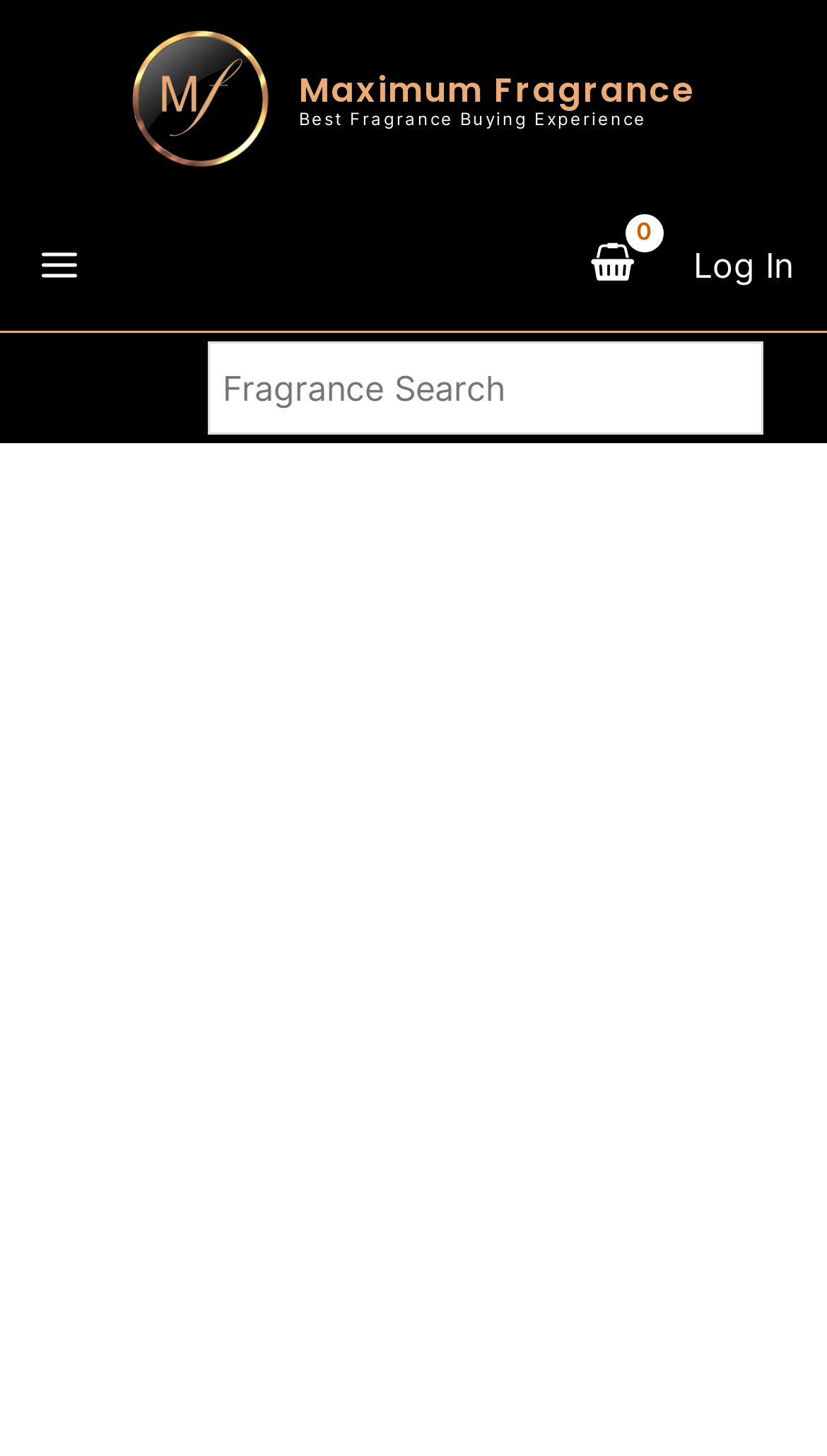Examine the image and give a thorough answer to the following question:
What is the purpose of the search box?

The search box is labeled as 'Fragrance Search', which suggests that its purpose is to allow users to search for specific fragrances or perfumes on the website.